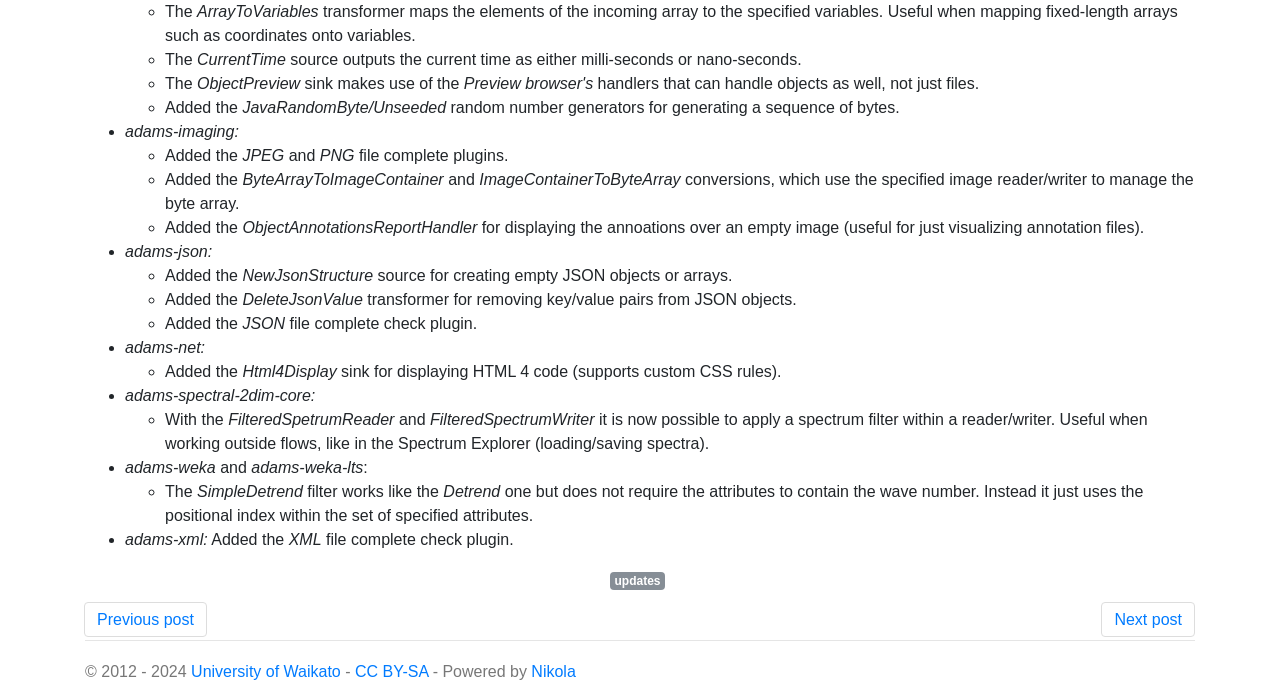Based on what you see in the screenshot, provide a thorough answer to this question: What is the purpose of SimpleDetrend filter?

The SimpleDetrend filter works like the other detrend filter, but it does not require the attributes to contain the wave number. Instead, it just uses the positional index within the set of specified attributes.